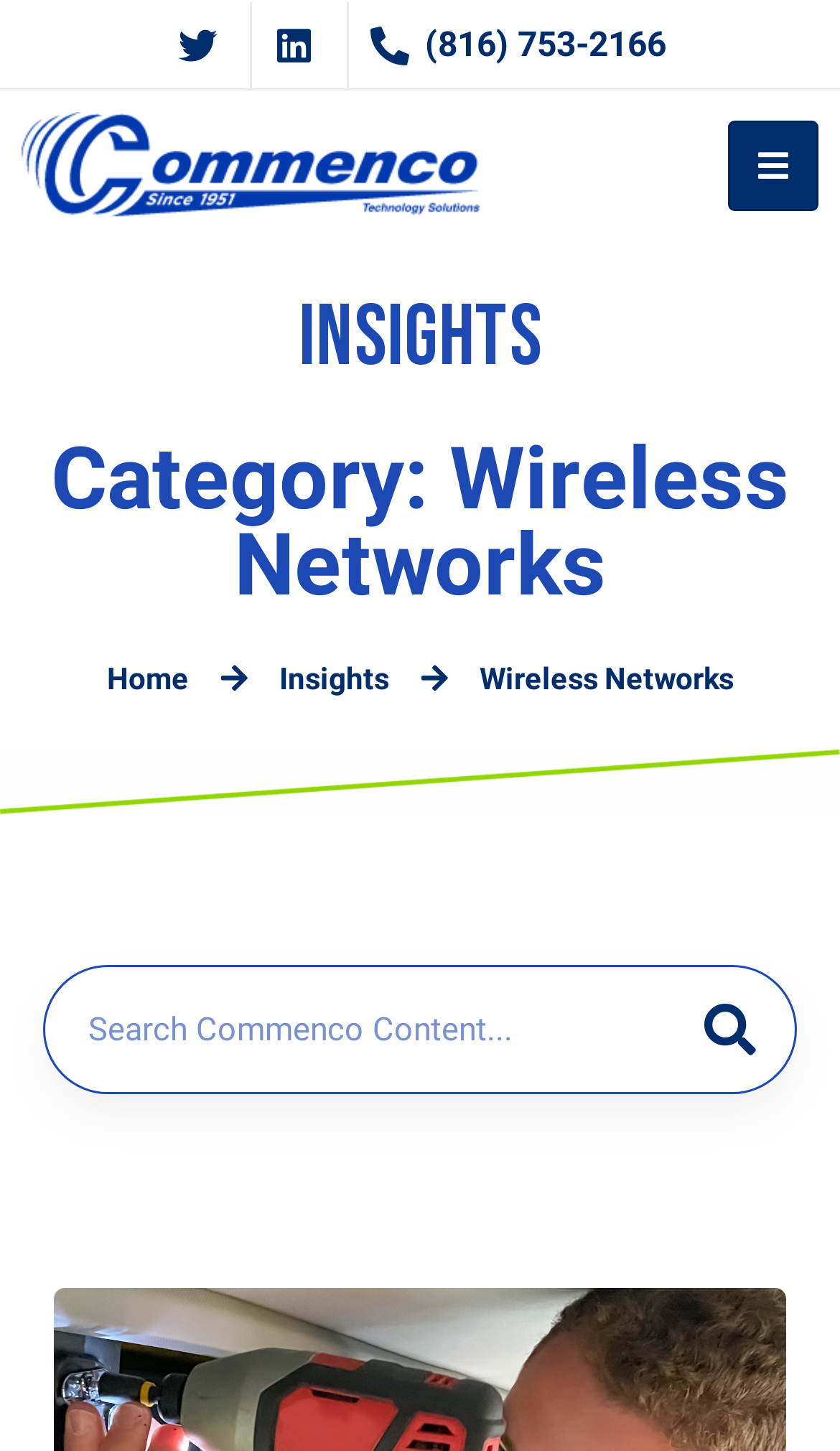Locate the bounding box for the described UI element: "Home". Ensure the coordinates are four float numbers between 0 and 1, formatted as [left, top, right, bottom].

[0.127, 0.453, 0.224, 0.485]